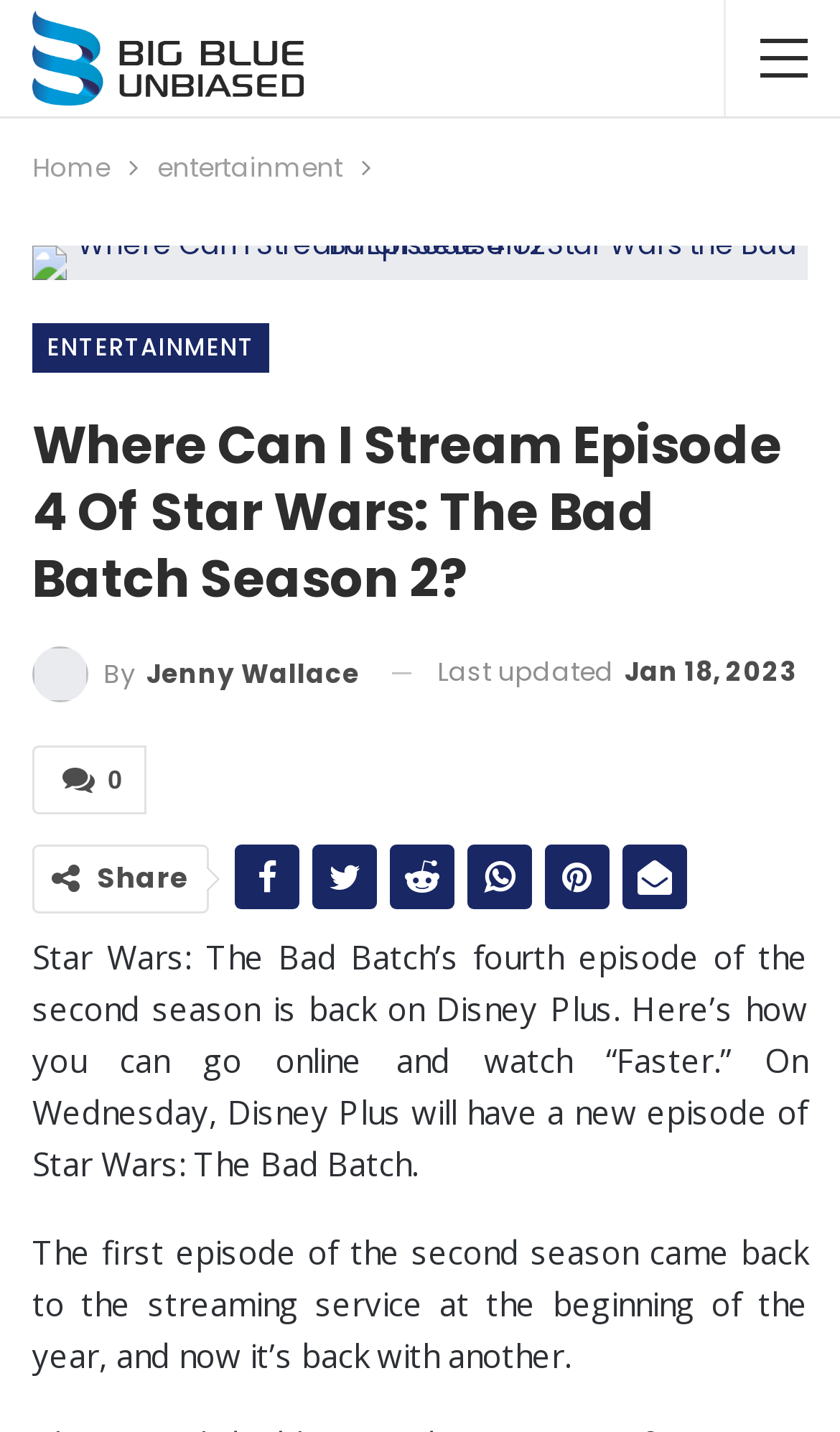What is the name of the streaming service mentioned in the article?
Refer to the image and respond with a one-word or short-phrase answer.

Disney Plus